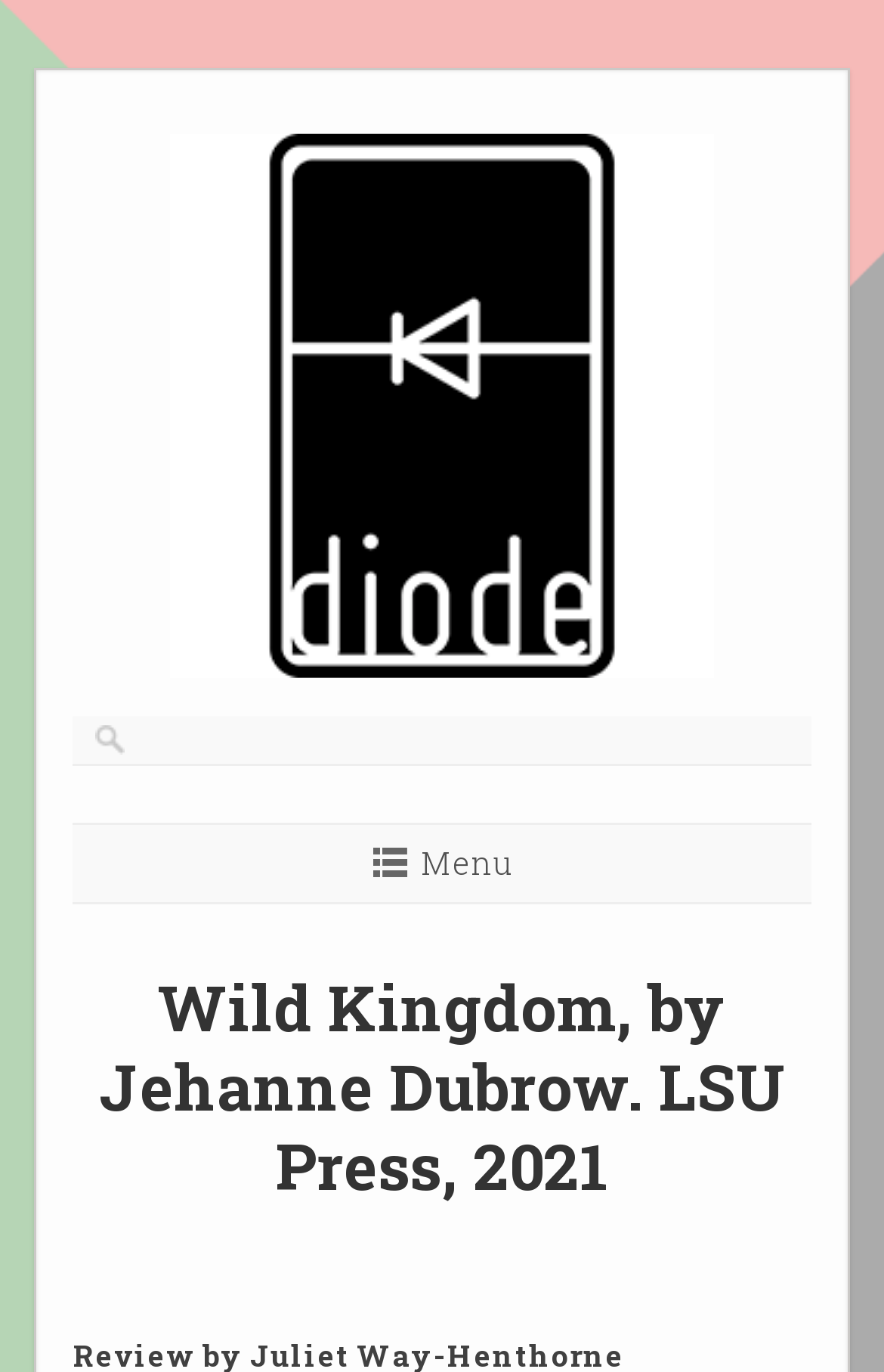Using the information in the image, give a detailed answer to the following question: Is there a search function on the webpage?

I found the answer by looking at the search element with a textbox, which suggests that there is a search function on the webpage.